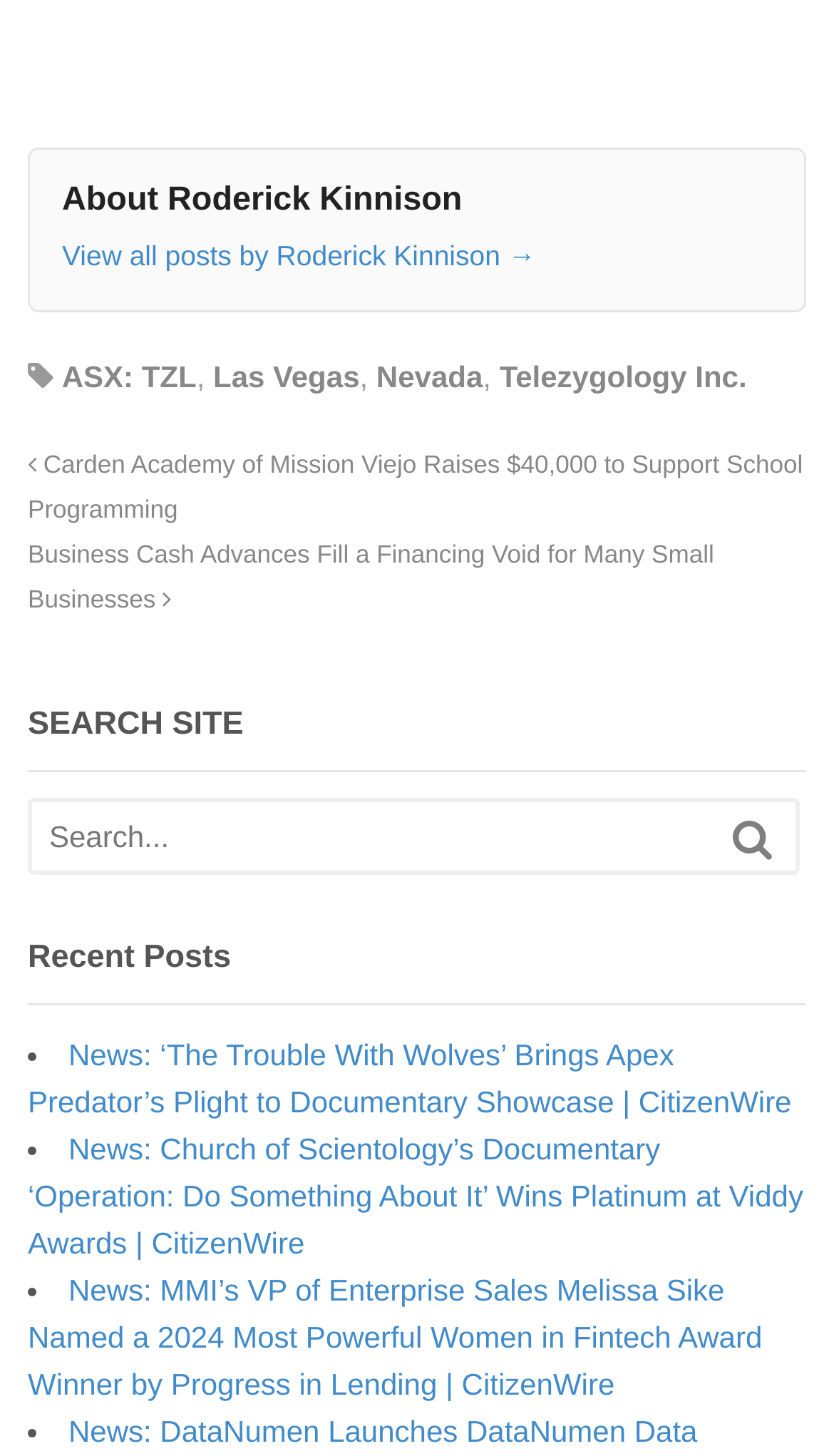What is the purpose of the textbox in the middle?
Observe the image and answer the question with a one-word or short phrase response.

Search